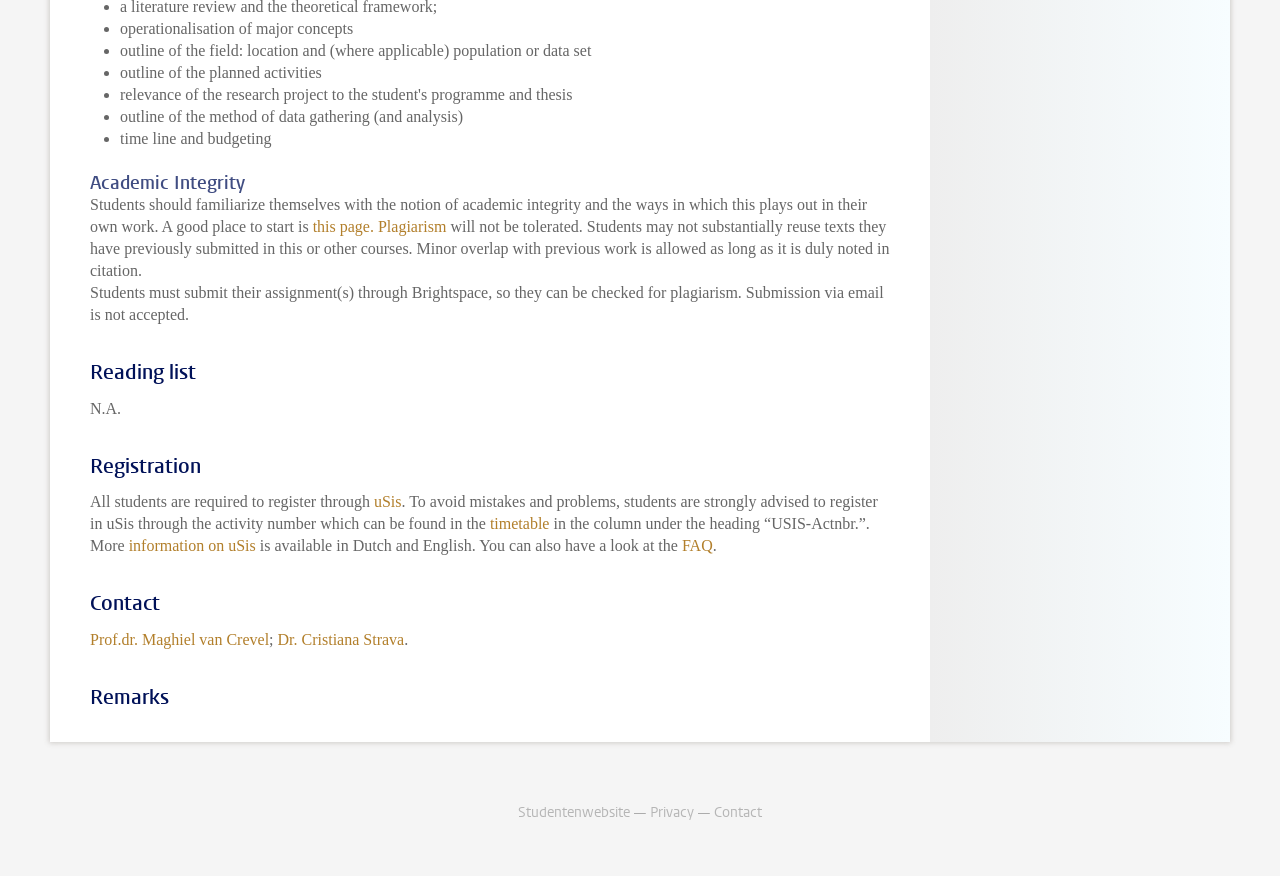Locate the bounding box of the UI element described in the following text: "Plagiarism".

[0.295, 0.249, 0.349, 0.268]